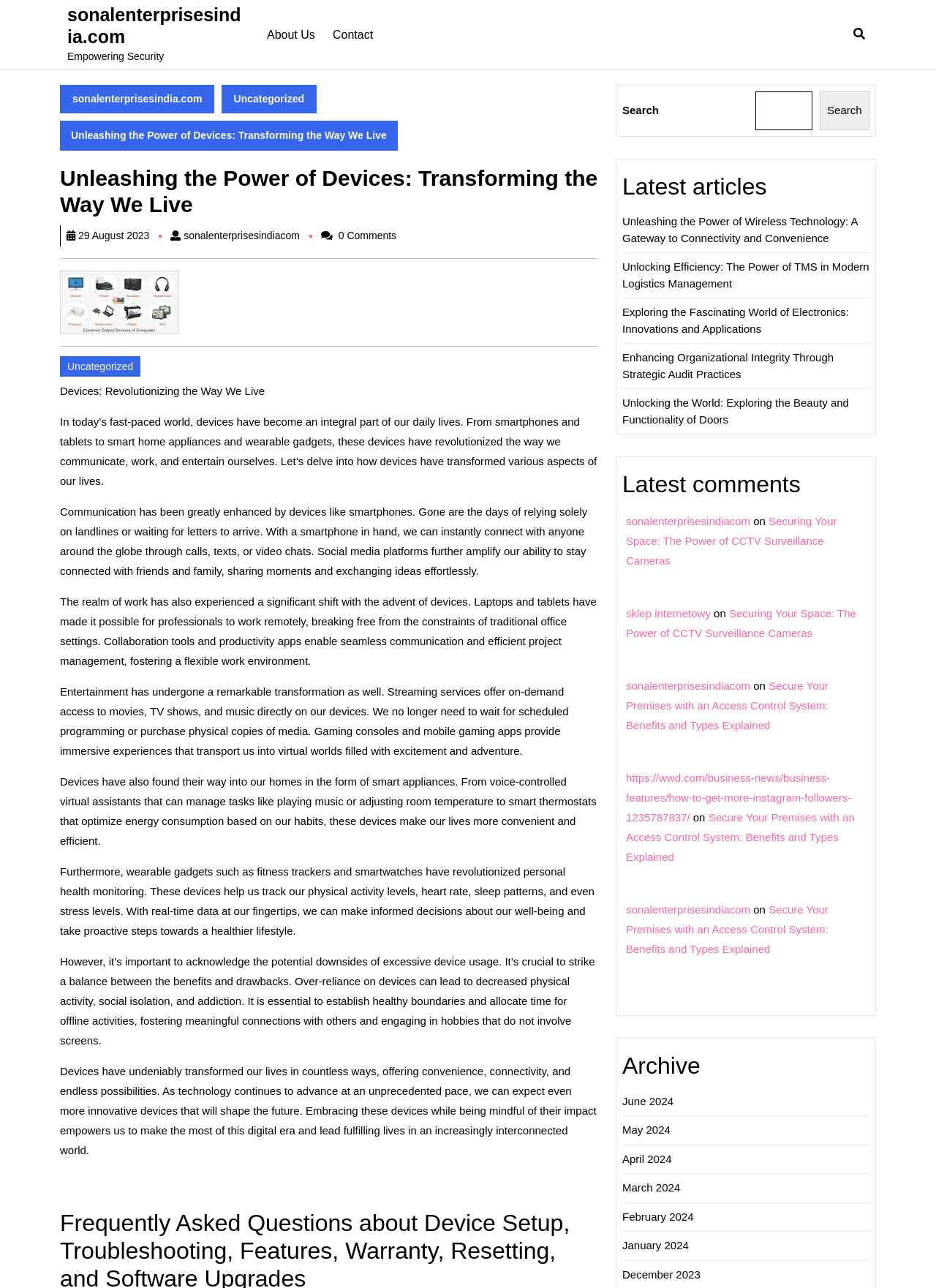Based on the element description February 2024, identify the bounding box of the UI element in the given webpage screenshot. The coordinates should be in the format (top-left x, top-left y, bottom-right x, bottom-right y) and must be between 0 and 1.

[0.665, 0.94, 0.741, 0.949]